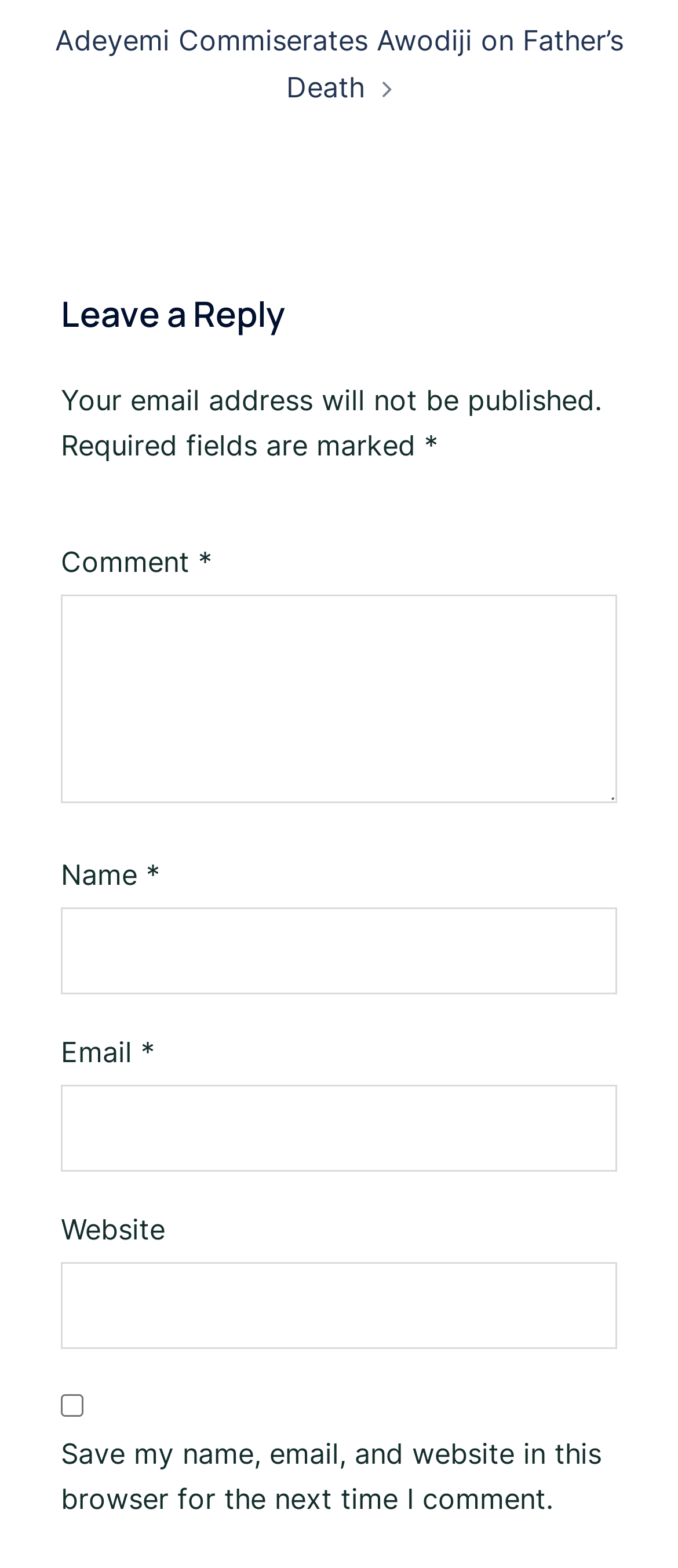What is the purpose of the text box labeled 'Comment'?
Analyze the image and provide a thorough answer to the question.

The text box labeled 'Comment' is located below the 'Leave a Reply' heading, indicating that it is used to input a comment or reply to a post or article. The presence of required fields marked with an asterisk (*) suggests that users must enter a comment to submit the form.